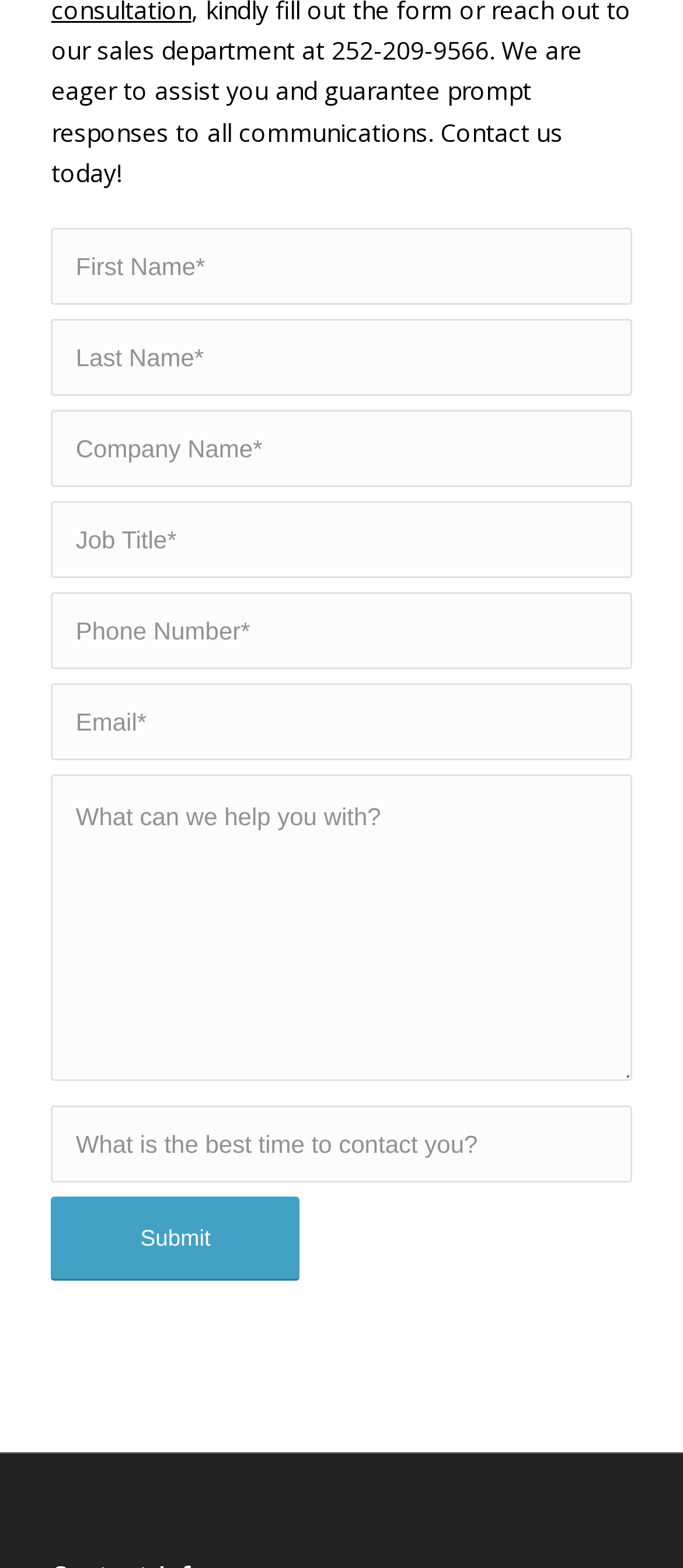Kindly determine the bounding box coordinates for the area that needs to be clicked to execute this instruction: "Enter first name".

[0.075, 0.145, 0.925, 0.194]